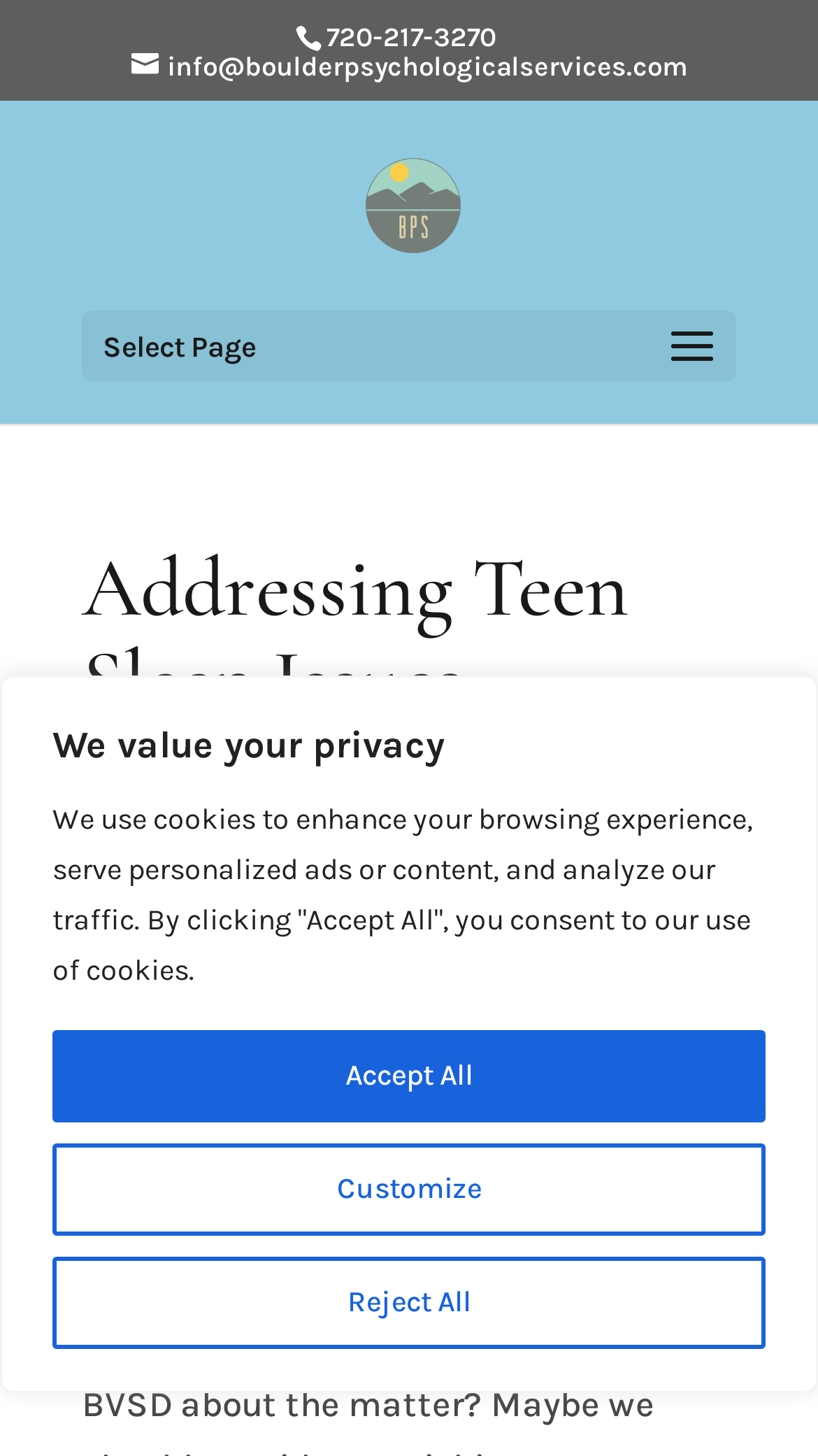What is the email address of Boulder Psychological Services?
Could you give a comprehensive explanation in response to this question?

I found the email address by looking at the link element located at the top of the webpage, which displays the email address 'info@boulderpsychologicalservices.com'.